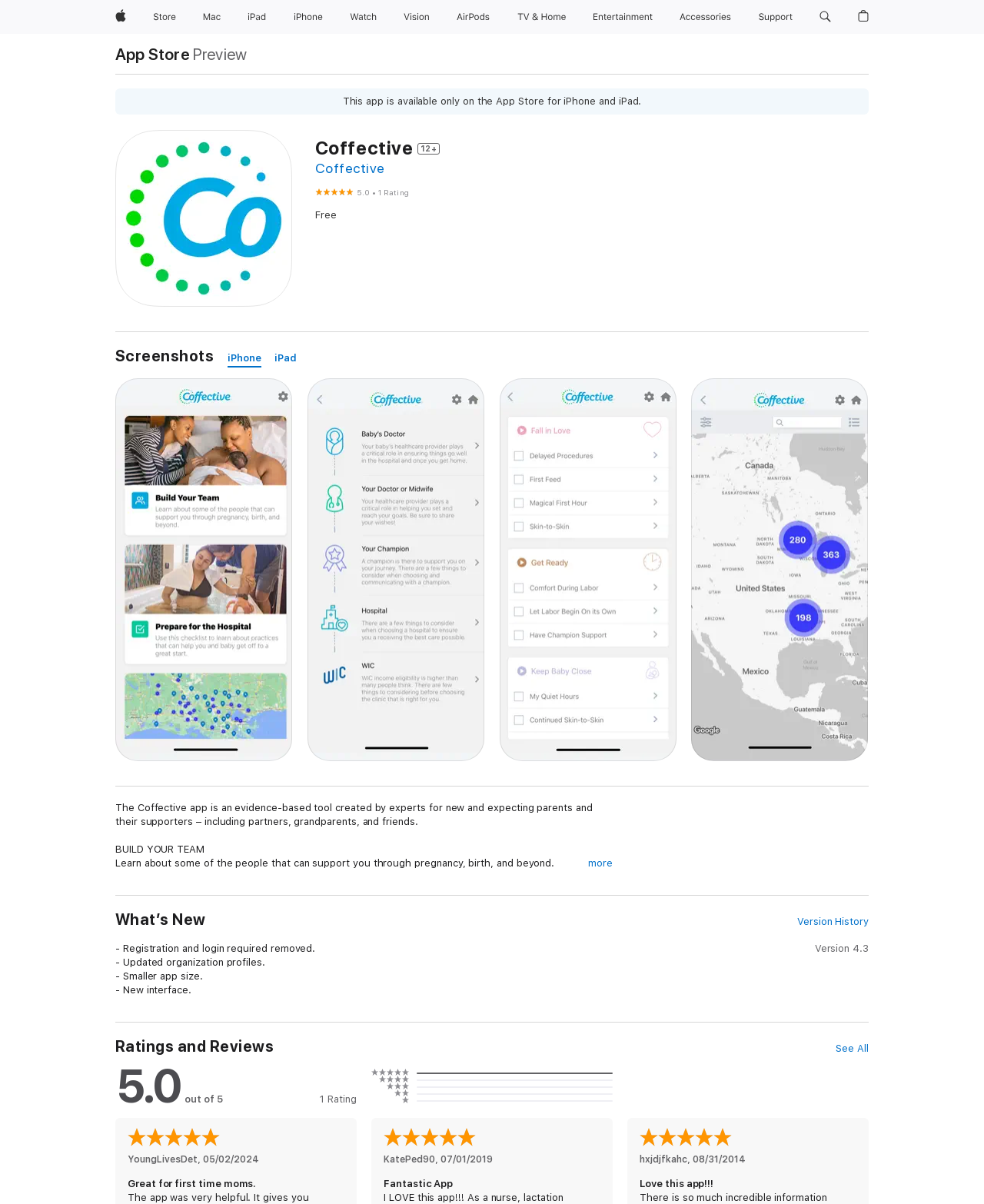Please find the bounding box for the following UI element description. Provide the coordinates in (top-left x, top-left y, bottom-right x, bottom-right y) format, with values between 0 and 1: TV & Home

[0.519, 0.0, 0.582, 0.028]